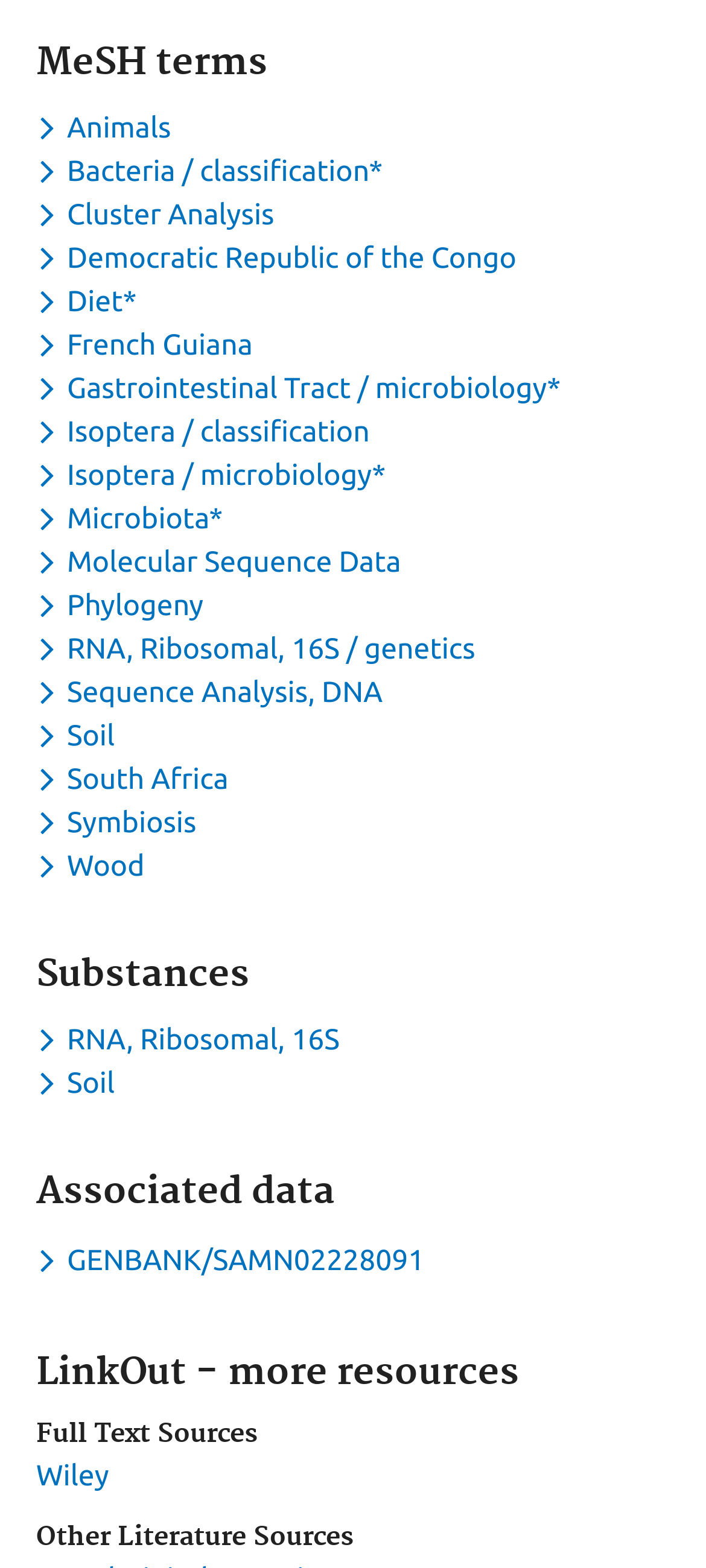Predict the bounding box of the UI element based on the description: "Gastrointestinal Tract / microbiology*". The coordinates should be four float numbers between 0 and 1, formatted as [left, top, right, bottom].

[0.051, 0.237, 0.807, 0.258]